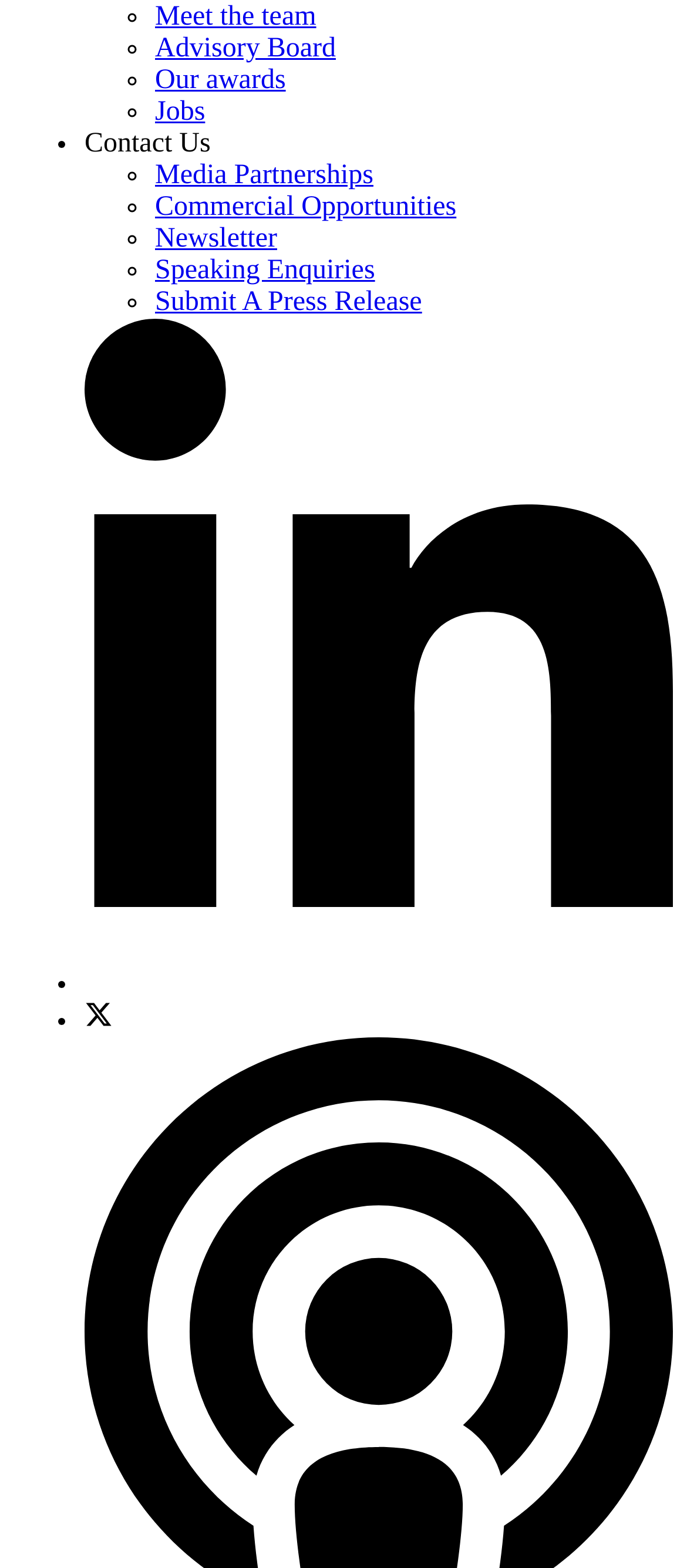Provide the bounding box coordinates of the UI element that matches the description: "Newsletter".

[0.226, 0.143, 0.403, 0.162]